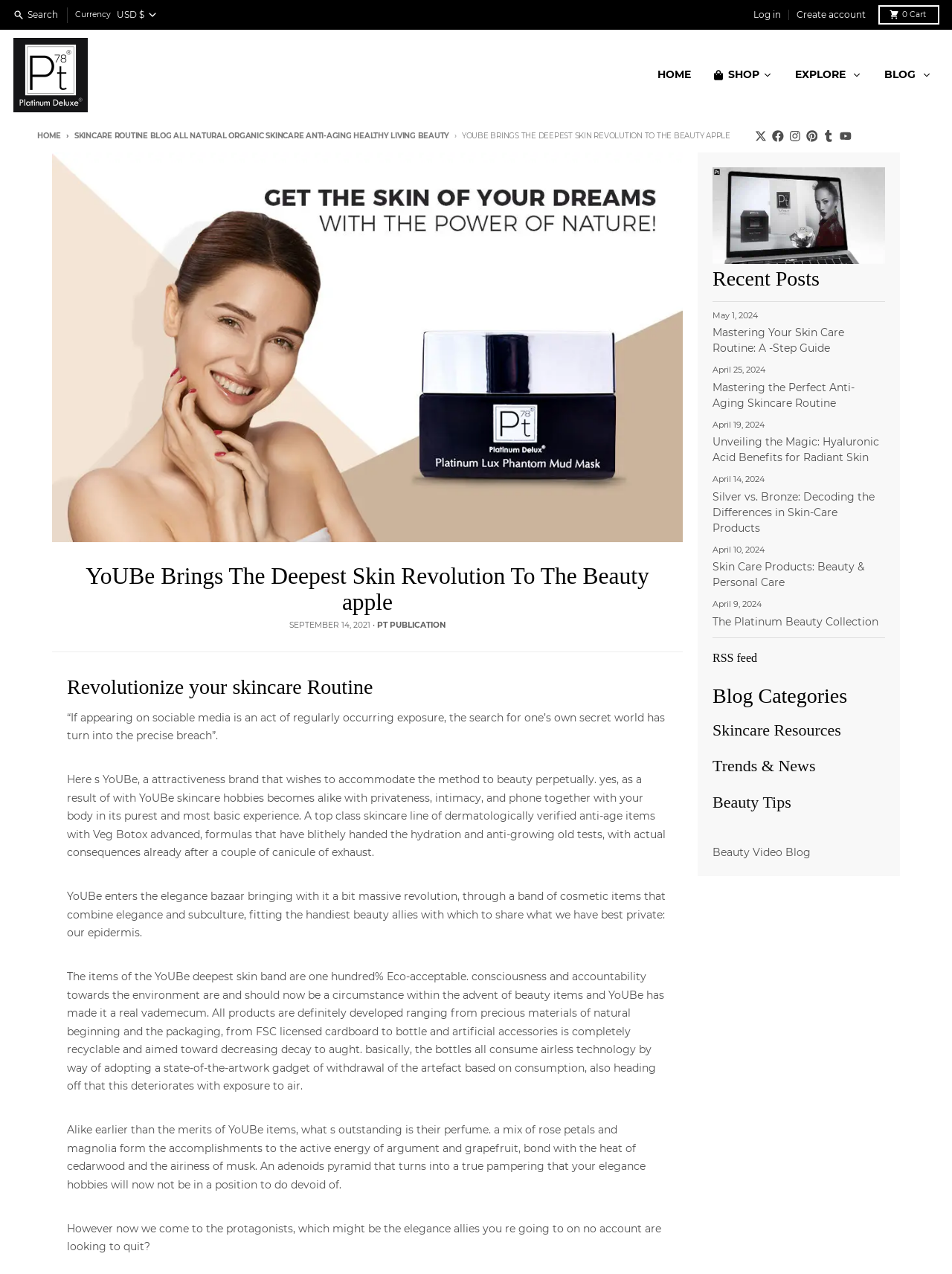Locate the bounding box coordinates of the clickable region necessary to complete the following instruction: "Log in to your account". Provide the coordinates in the format of four float numbers between 0 and 1, i.e., [left, top, right, bottom].

[0.784, 0.008, 0.828, 0.016]